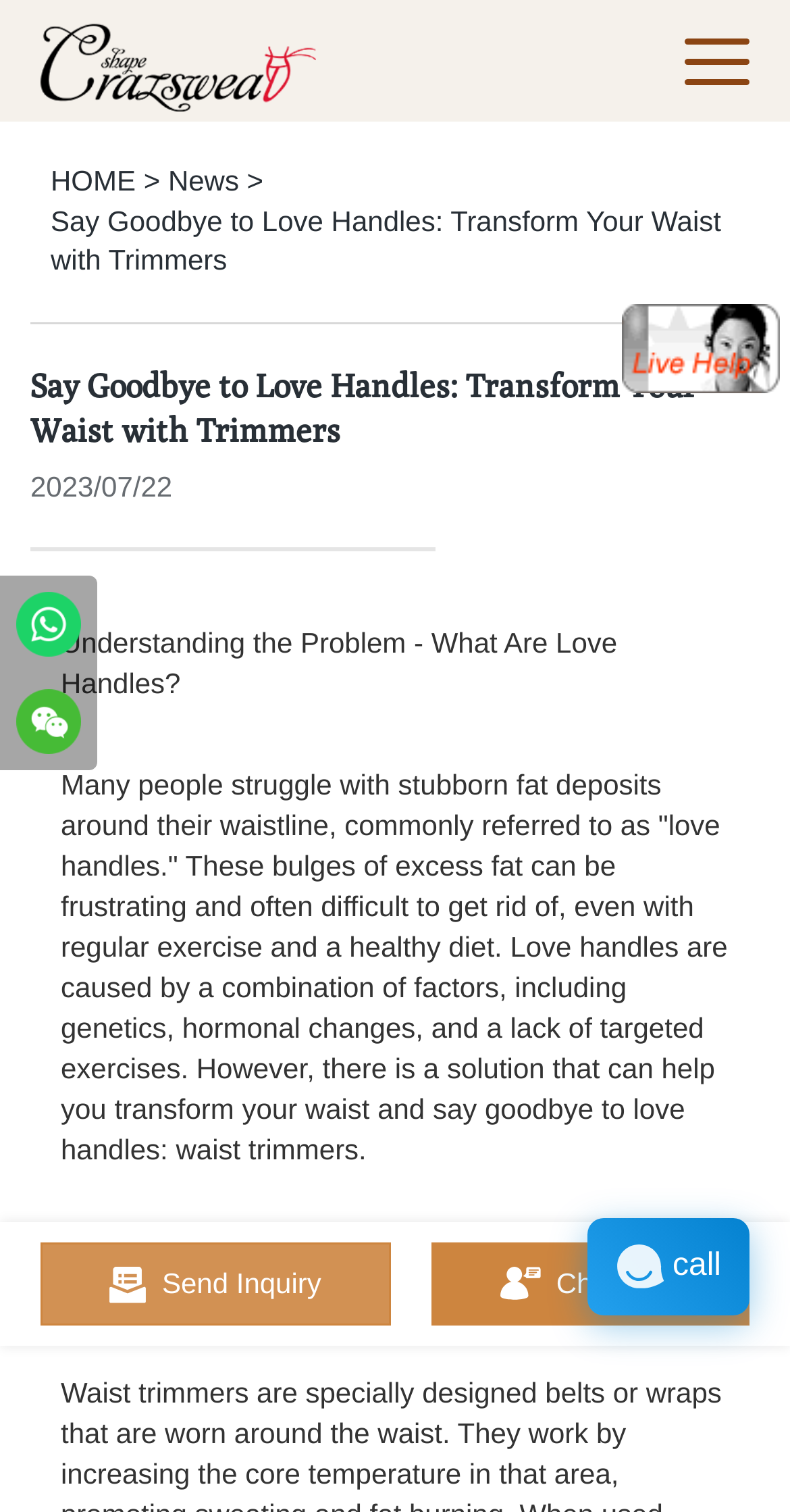Identify the bounding box coordinates for the region to click in order to carry out this instruction: "Chat with the support team". Provide the coordinates using four float numbers between 0 and 1, formatted as [left, top, right, bottom].

[0.545, 0.822, 0.949, 0.877]